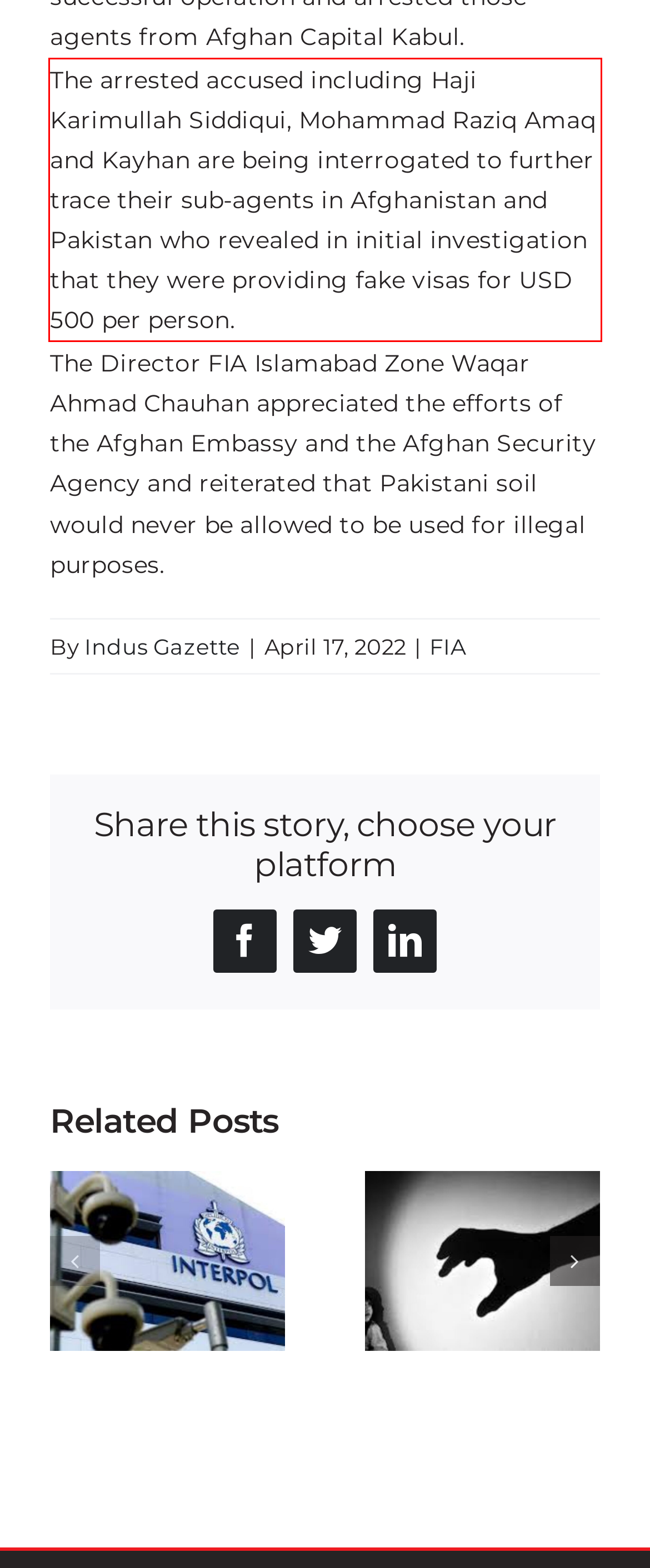Given a screenshot of a webpage, locate the red bounding box and extract the text it encloses.

The arrested accused including Haji Karimullah Siddiqui, Mohammad Raziq Amaq and Kayhan are being interrogated to further trace their sub-agents in Afghanistan and Pakistan who revealed in initial investigation that they were providing fake visas for USD 500 per person.